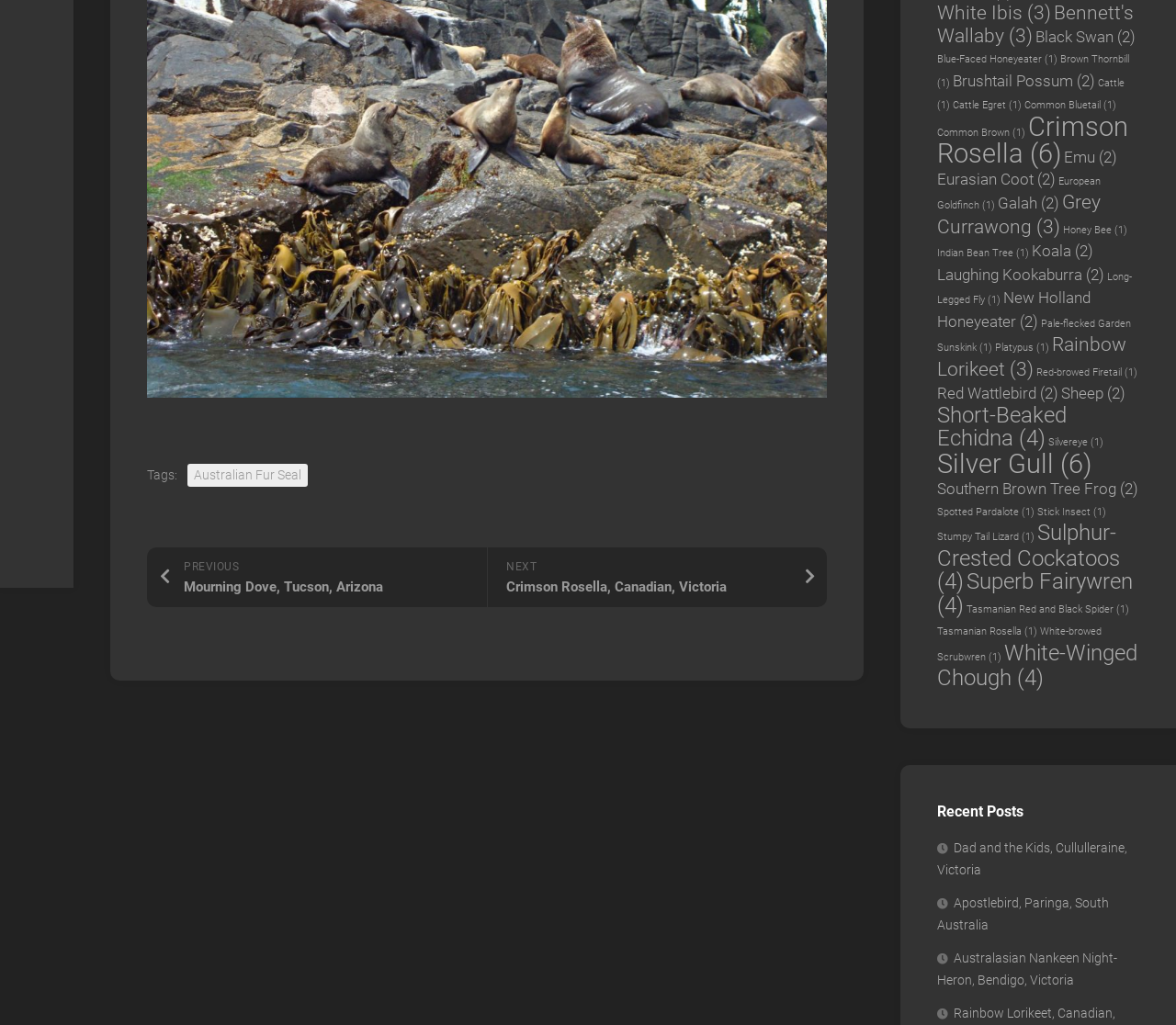Determine the bounding box for the described HTML element: "Cattle (1)". Ensure the coordinates are four float numbers between 0 and 1 in the format [left, top, right, bottom].

[0.797, 0.075, 0.956, 0.108]